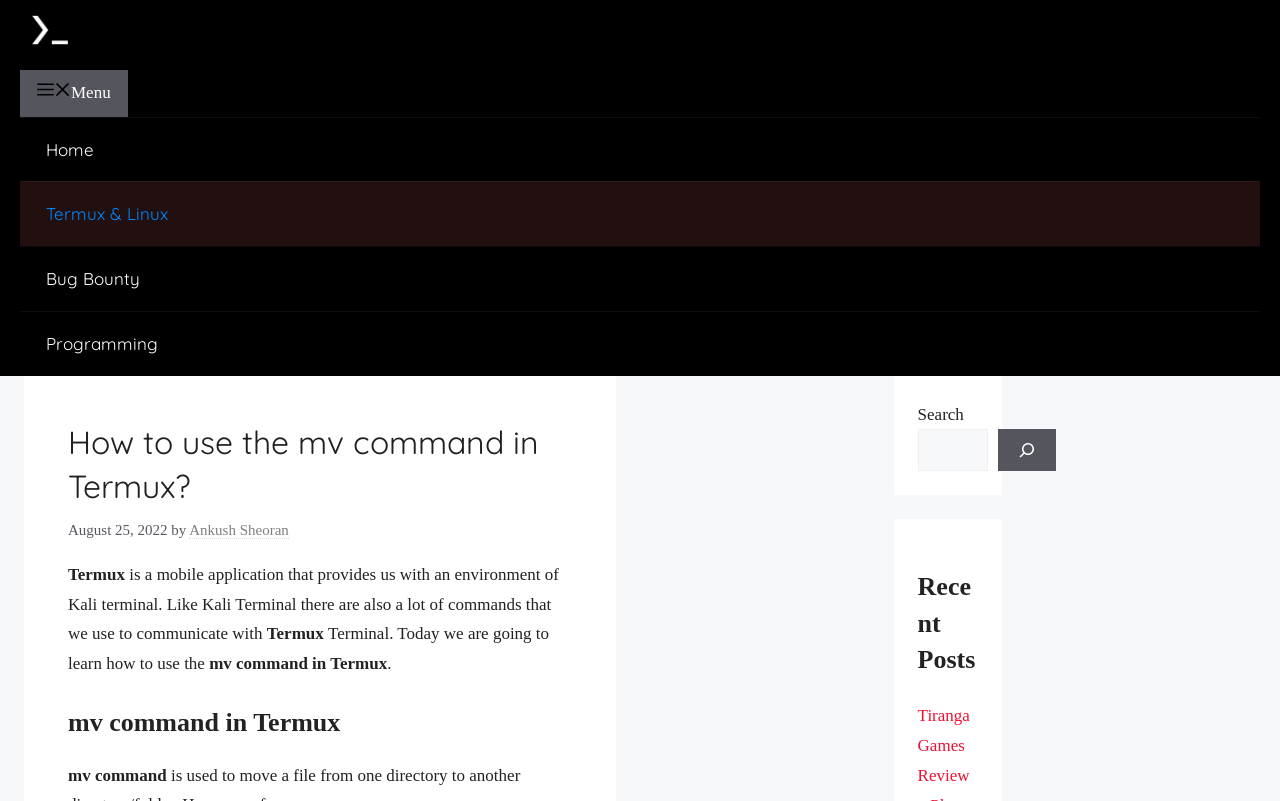What is the title or heading displayed on the webpage?

How to use the mv command in Termux?